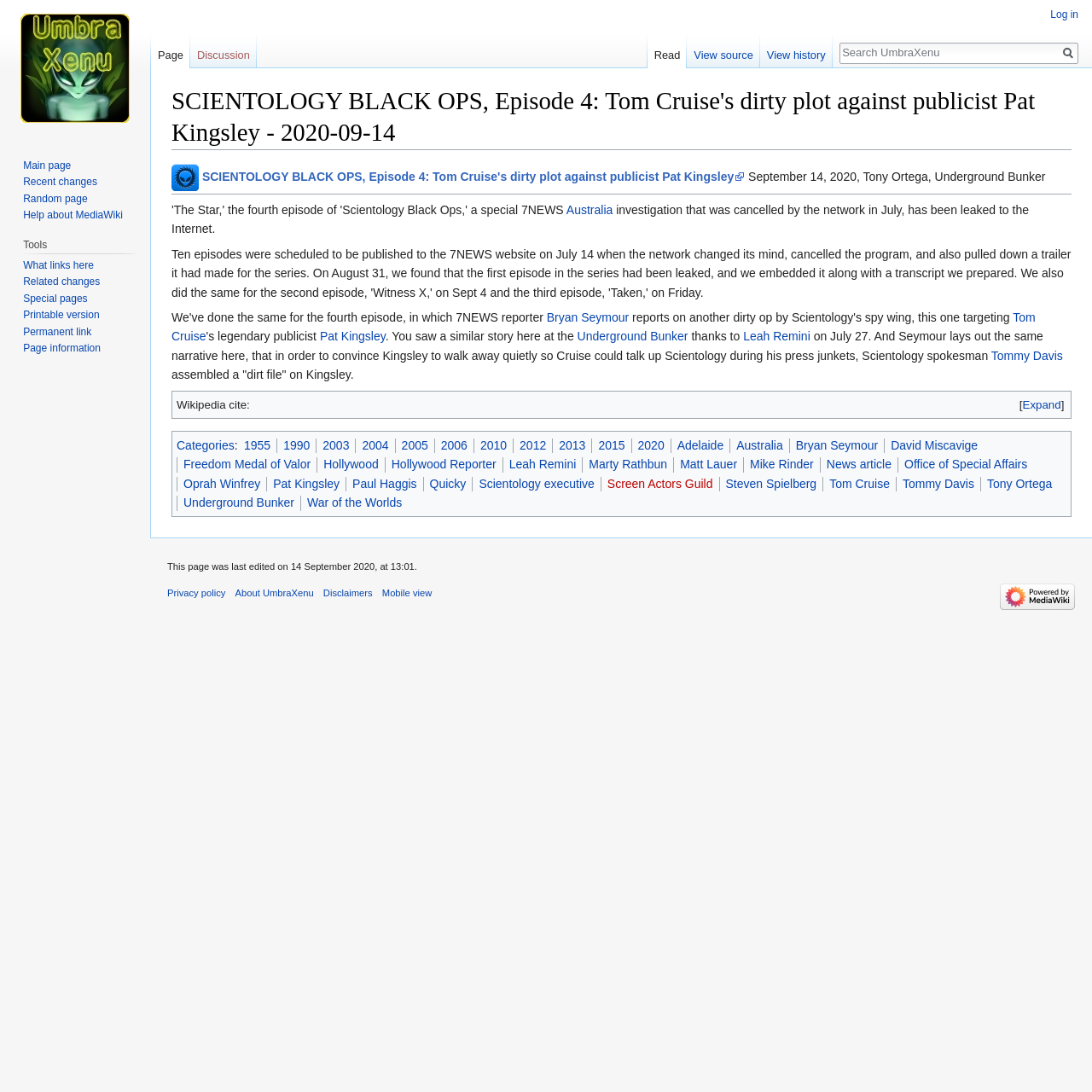Please find the bounding box for the following UI element description. Provide the coordinates in (top-left x, top-left y, bottom-right x, bottom-right y) format, with values between 0 and 1: Screen Actors Guild

[0.556, 0.436, 0.653, 0.449]